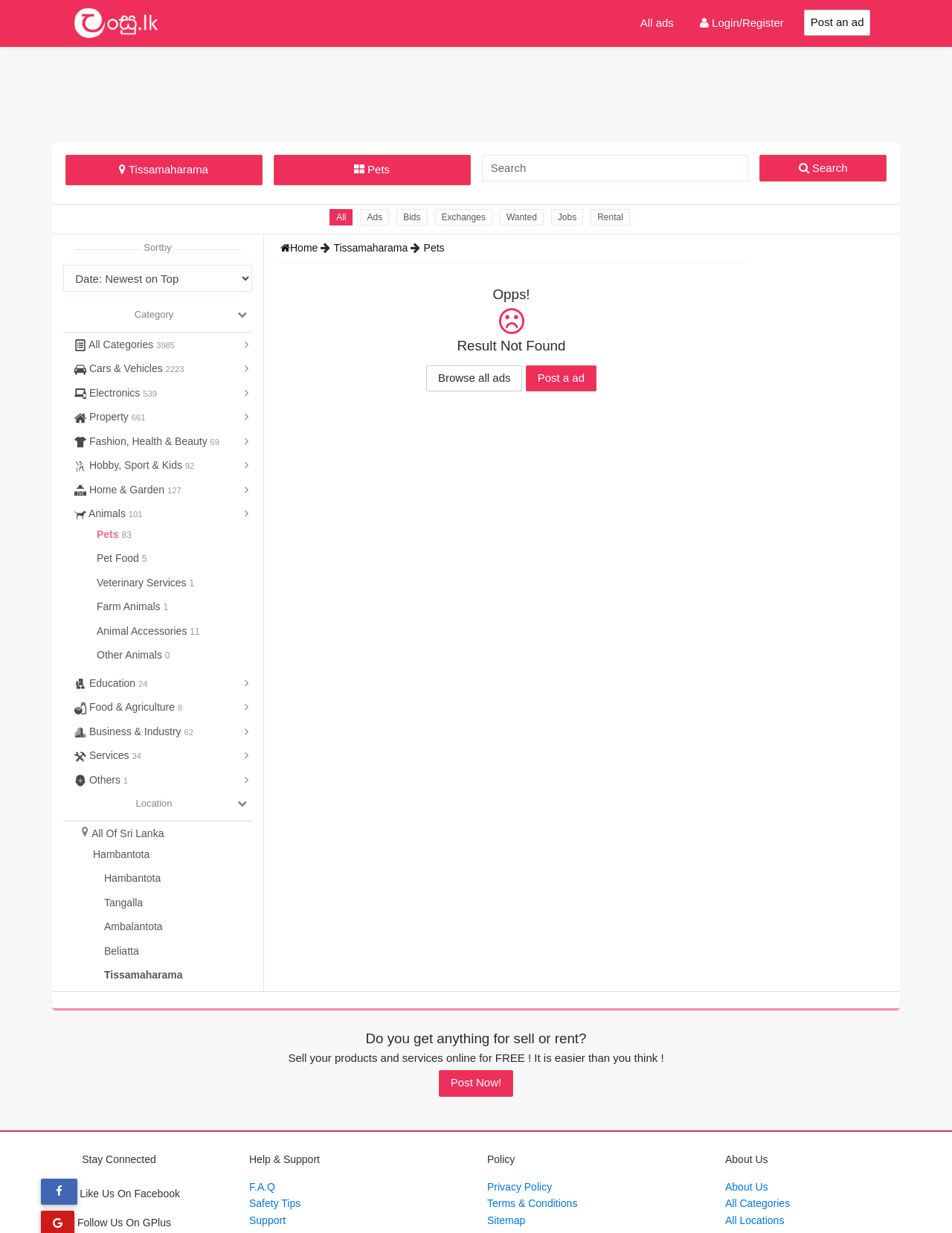Identify the bounding box coordinates of the region that should be clicked to execute the following instruction: "Search for pets".

[0.506, 0.126, 0.786, 0.147]